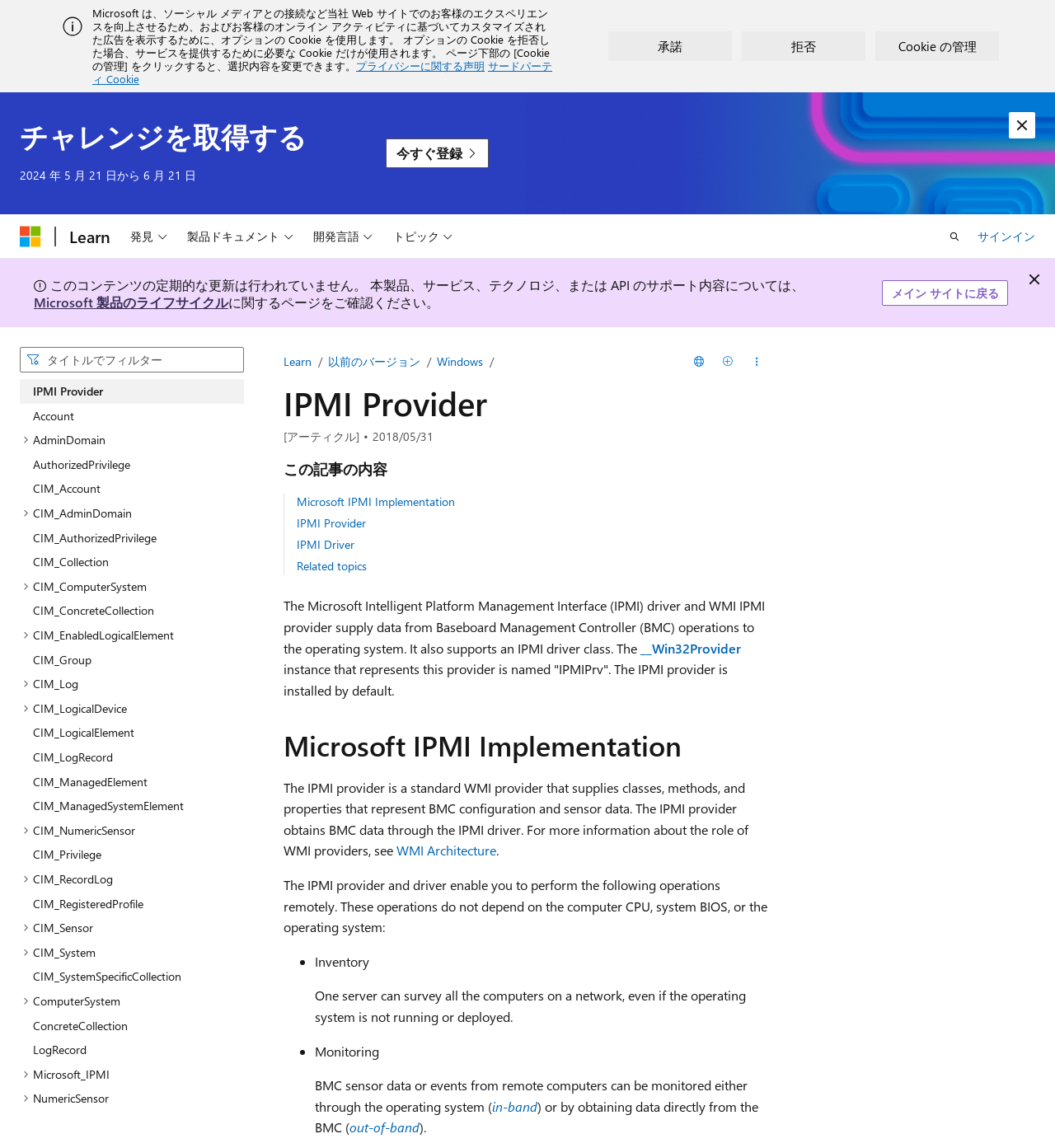Please specify the bounding box coordinates of the region to click in order to perform the following instruction: "Click the '今すぐ登録' button".

[0.366, 0.121, 0.463, 0.146]